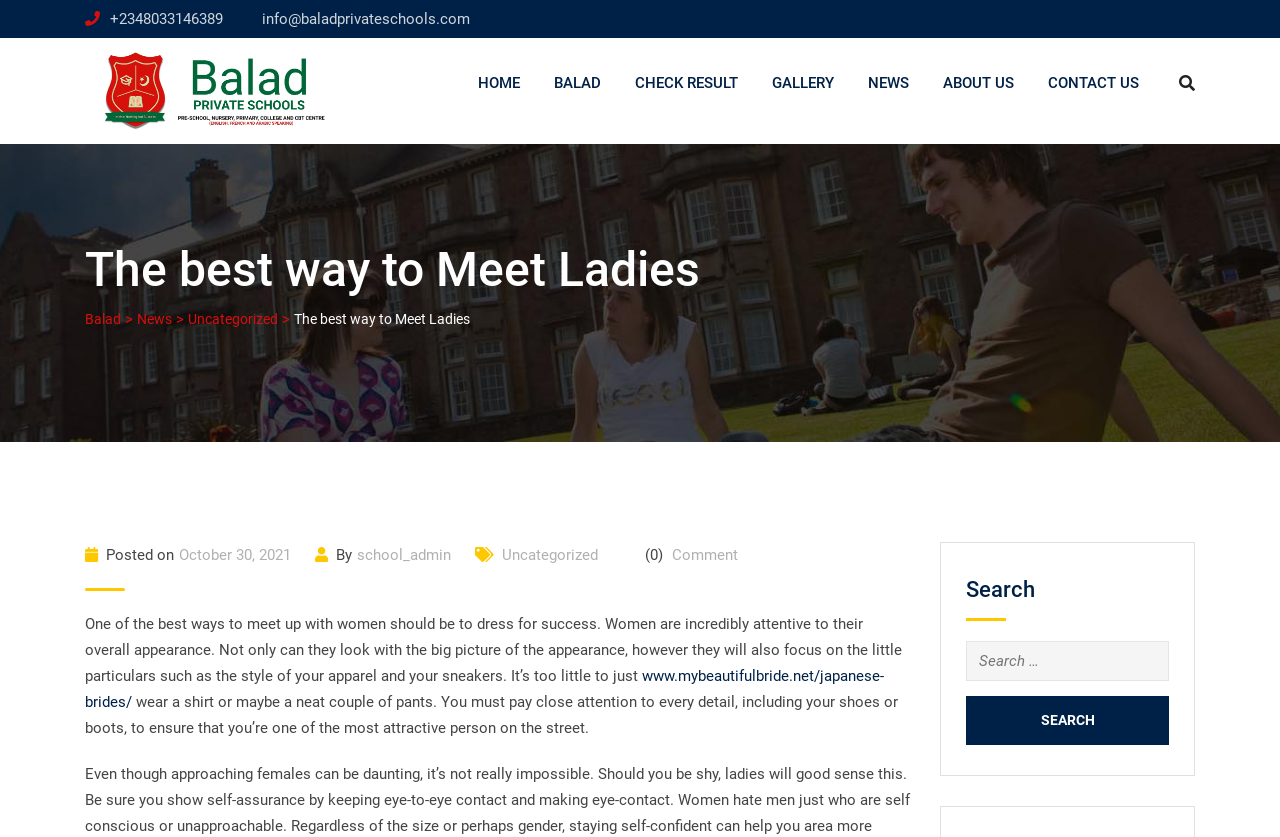Identify the bounding box of the HTML element described as: "010-67668899".

None